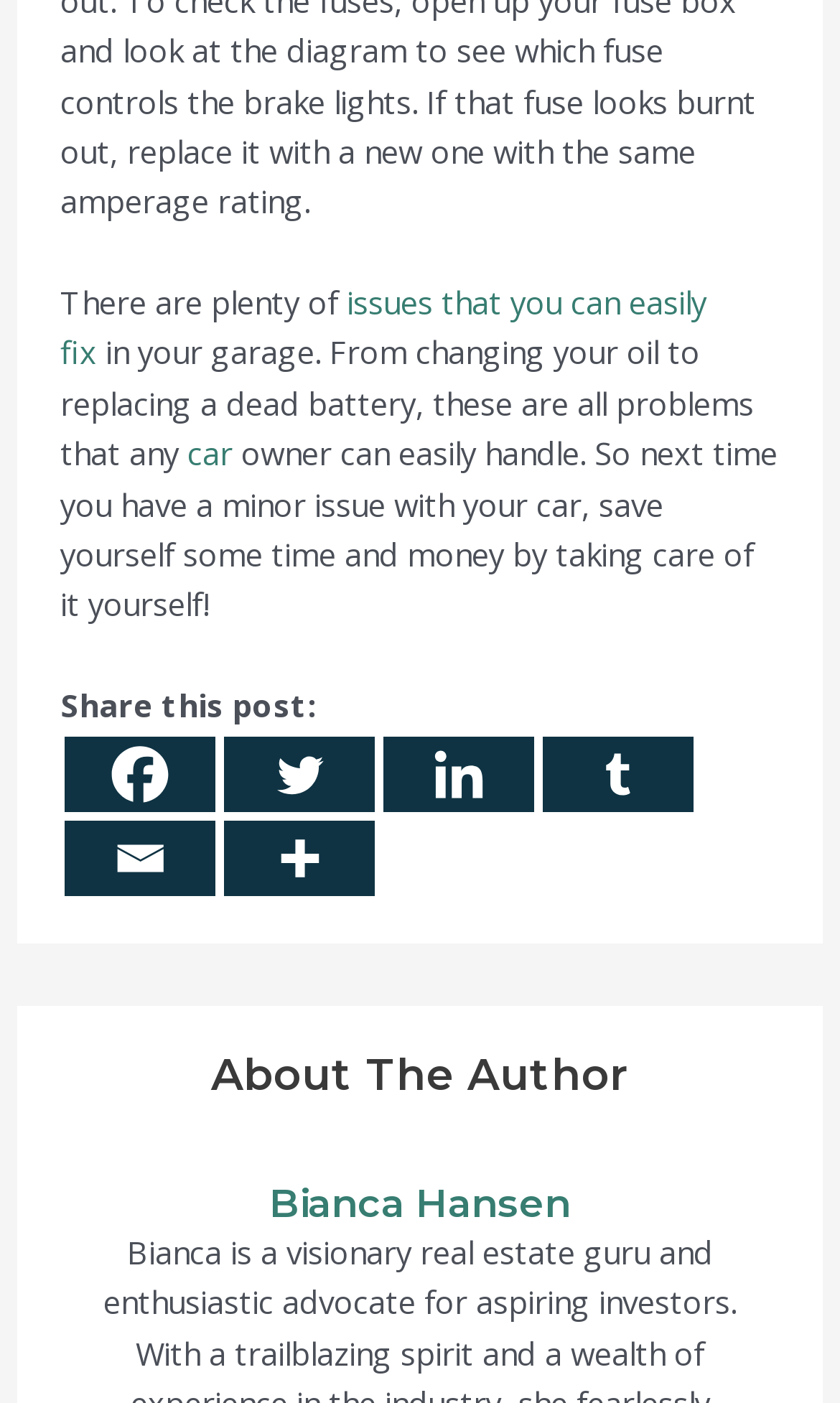What is below the text 'There are plenty of issues that you can easily fix'? From the image, respond with a single word or brief phrase.

a link